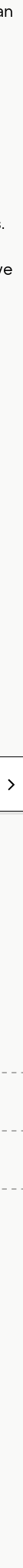What is the ultimate goal of the service?
Using the information presented in the image, please offer a detailed response to the question.

The service is designed to ease the integration and usage of the platform, ultimately saving time and enhancing user satisfaction, which is the primary objective of the digital service.